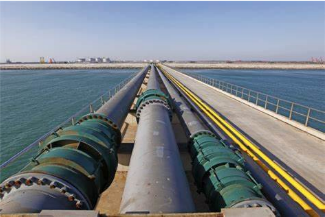Explain the scene depicted in the image, including all details.

The image depicts a vast infrastructure of pipelines extending over a body of water, suggesting a significant industrial facility. The large, cylindrical pipes, equipped with green valves, are aligned side by side on a concrete walkway that runs parallel to the water's edge. The walkway features distinct yellow stripes, ensuring safety for personnel who may access the area. In the background, faint outlines of a port or industrial complex are visible, hinting at the operations related to gas, oil, or water transportation. This setup highlights the critical role of such infrastructure in supporting economic activities, including energy transport and distribution. The clear sky indicates a bright day, enhancing the visibility of the detailed engineering involved in the construction and maintenance of these pipelines.